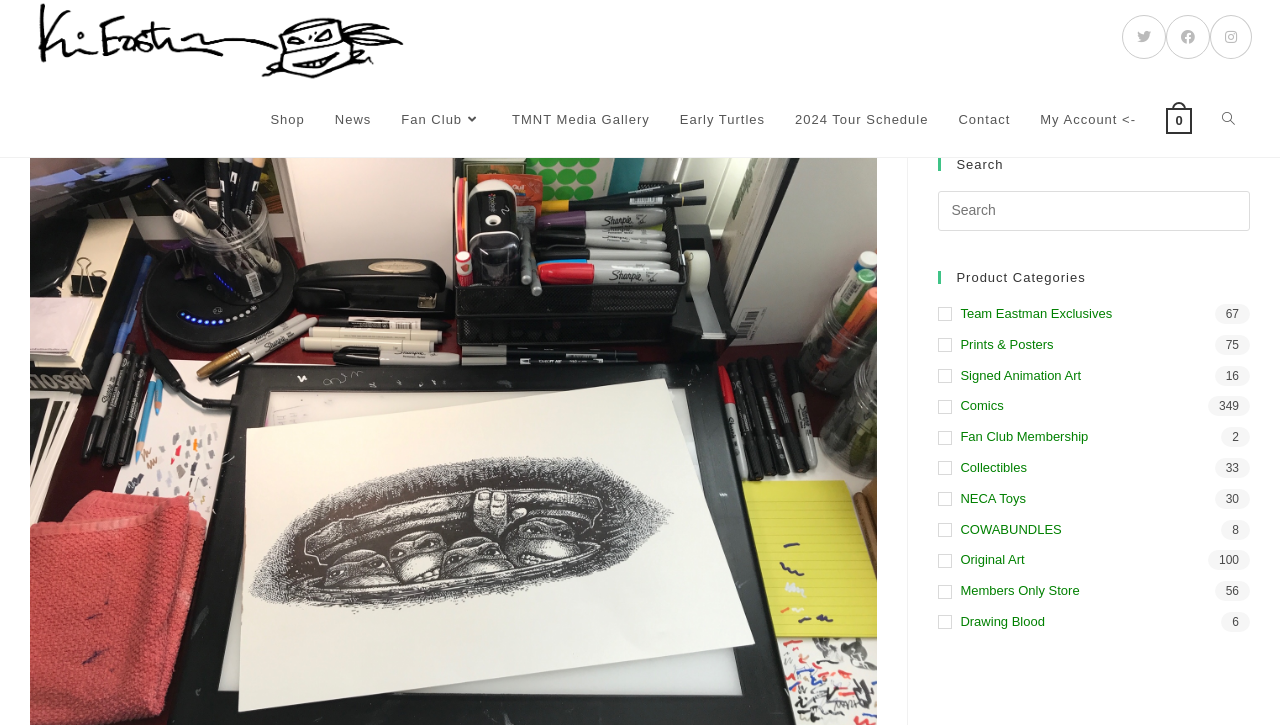Locate the bounding box coordinates of the item that should be clicked to fulfill the instruction: "Read the article 'Agreement Reached – Manchester United have confirmed takeover interest coming from Saudi Arabia'".

None